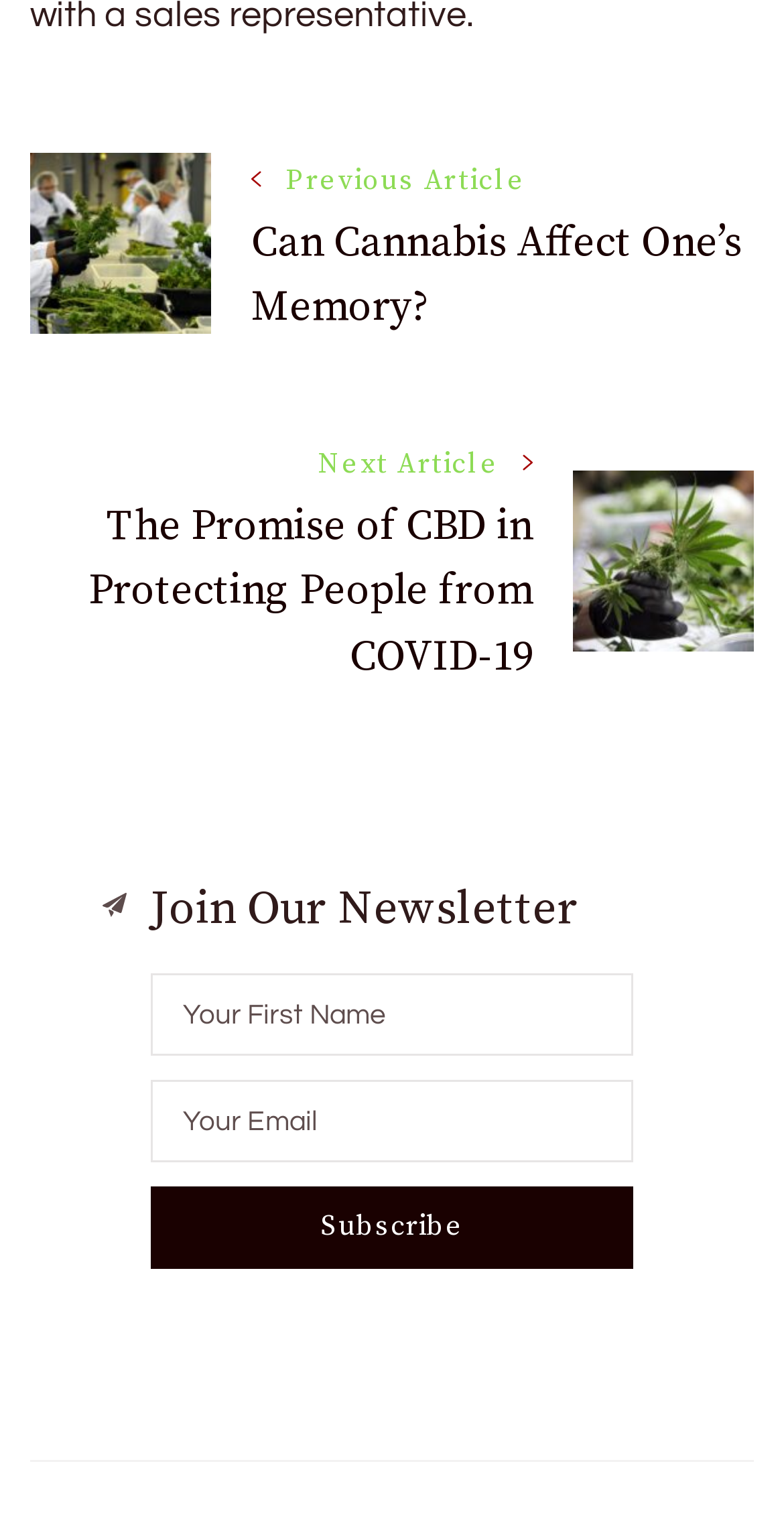Examine the image carefully and respond to the question with a detailed answer: 
What is the purpose of the form?

I inferred the purpose of the form by looking at the heading element with the text 'Join Our Newsletter' and the input fields for 'Your First Name' and 'Your Email', which suggests that the form is used to subscribe to a newsletter.